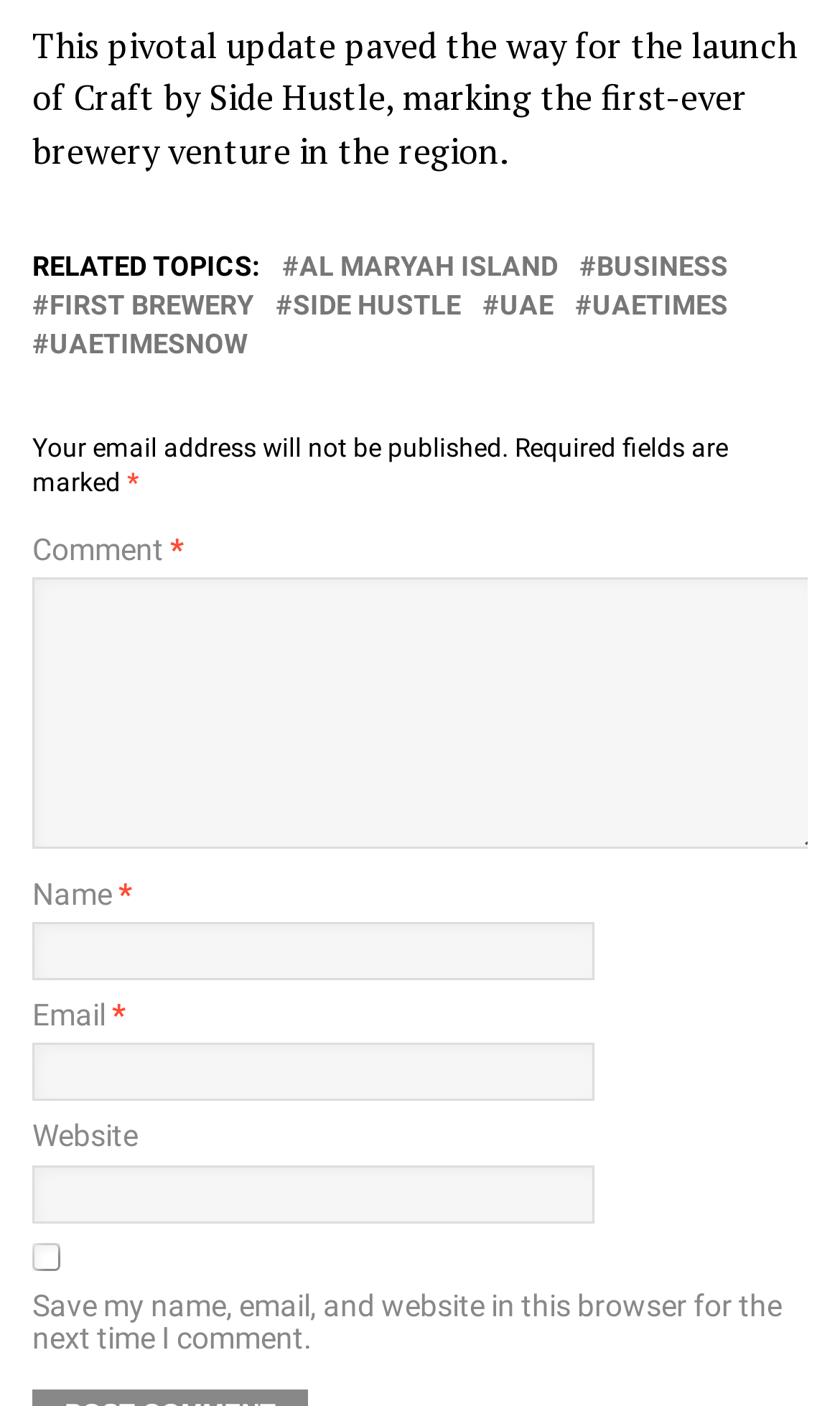Show the bounding box coordinates of the region that should be clicked to follow the instruction: "Check the box to save your information."

[0.038, 0.884, 0.072, 0.904]